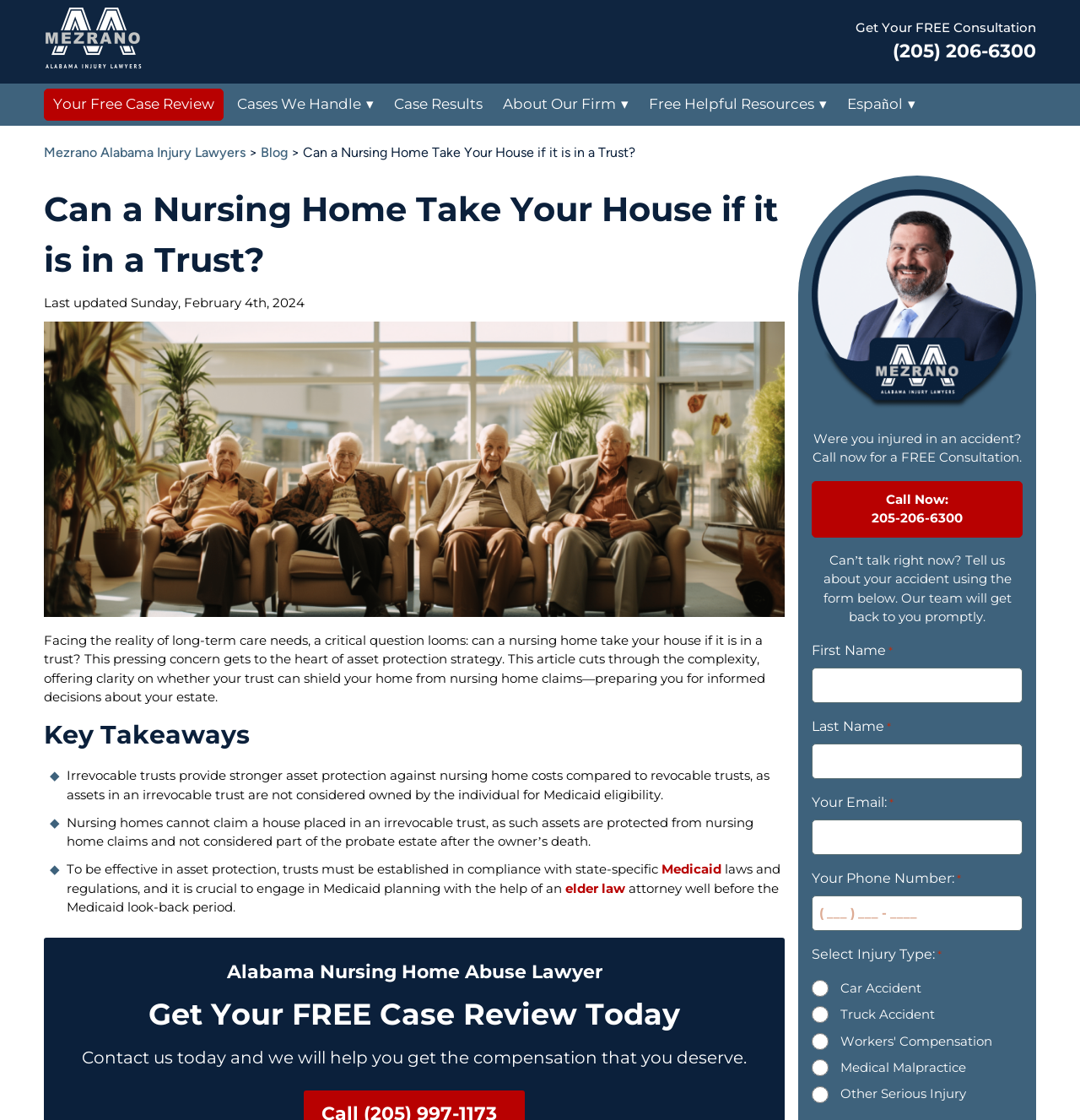What is the phone number to call for a free consultation?
Answer the question with a single word or phrase by looking at the picture.

(205) 206-6300